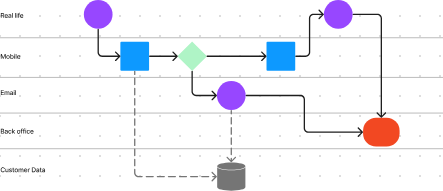What do purple circles represent?
Refer to the image and provide a one-word or short phrase answer.

User interactions